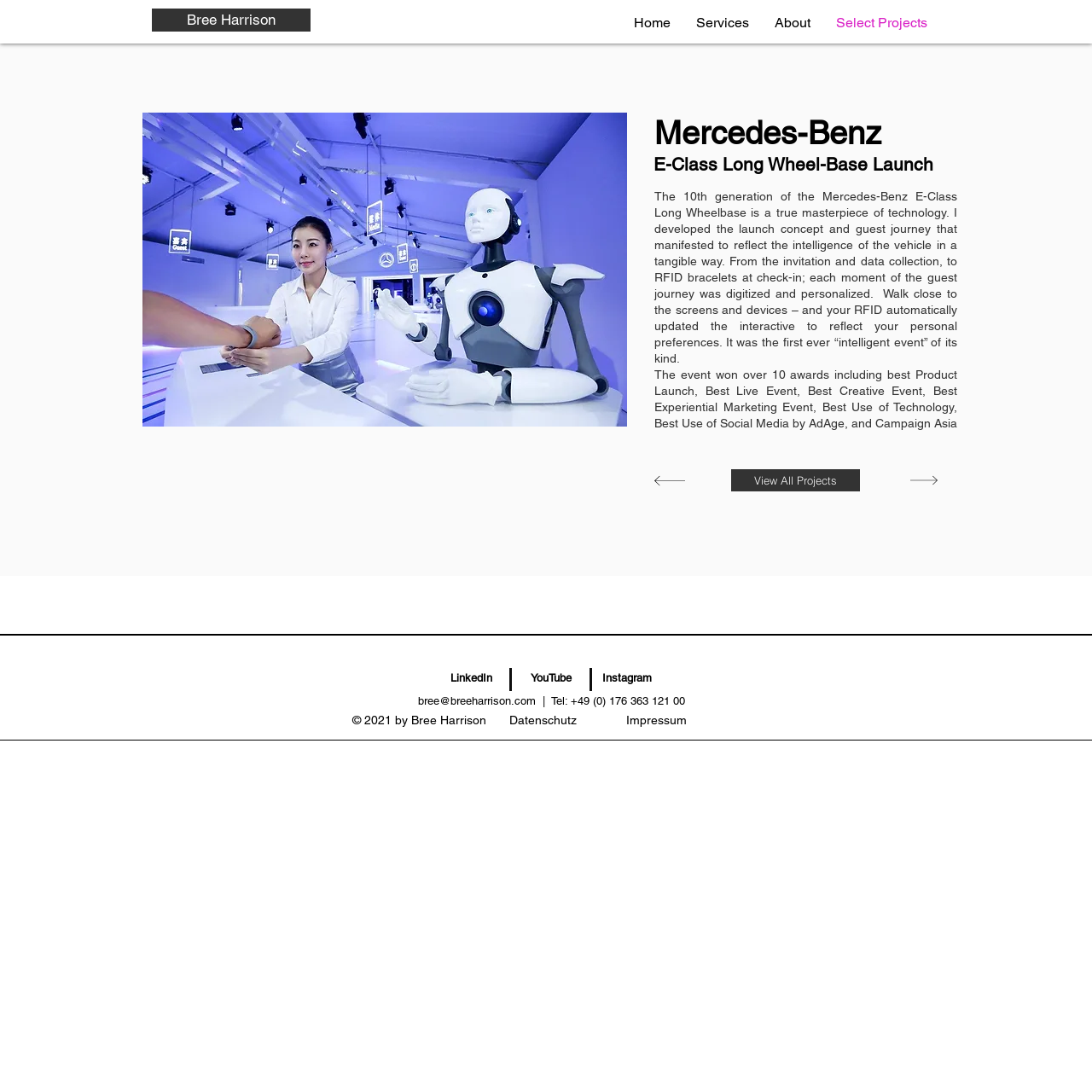What is the name of the person associated with this website?
Craft a detailed and extensive response to the question.

I determined this by looking at the top-left corner of the webpage, where I found a link with the text 'Bree Harrison'. This suggests that the website is associated with or belongs to a person named Bree Harrison.